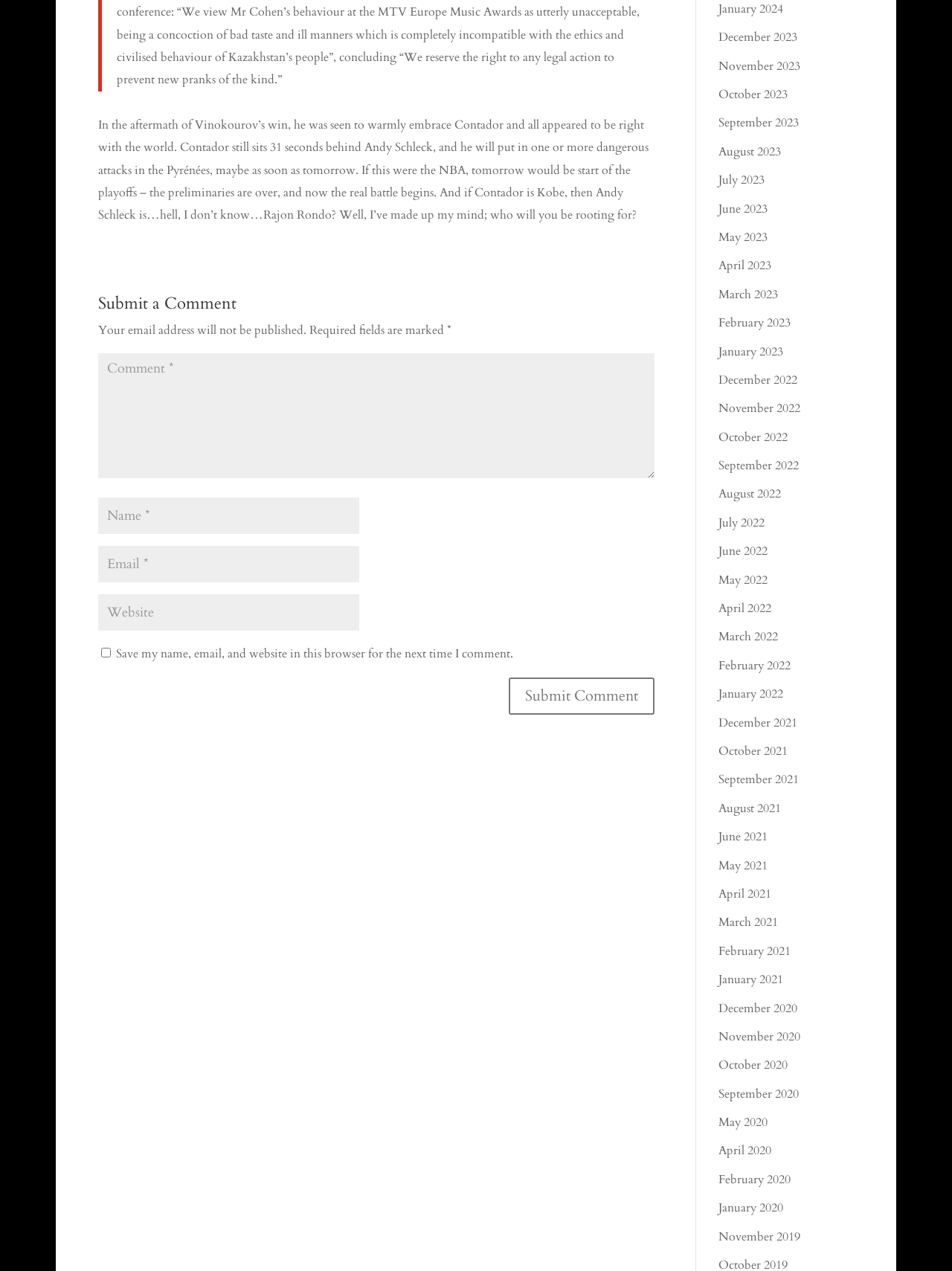How many links are there to past months?
Please answer the question as detailed as possible.

There are 34 links to past months, ranging from January 2024 to November 2019, which can be used to access archives of the webpage.